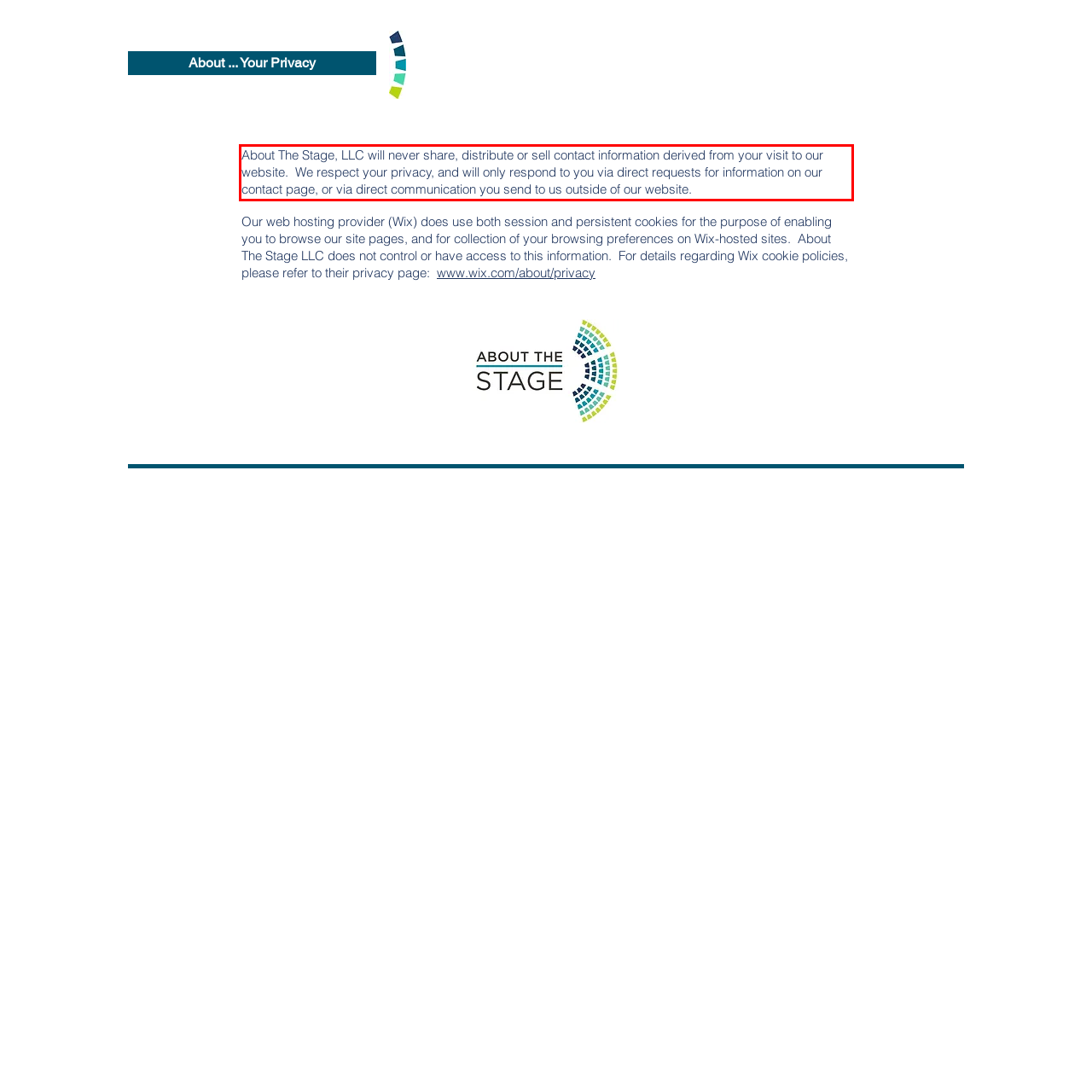Extract and provide the text found inside the red rectangle in the screenshot of the webpage.

About The Stage, LLC will never share, distribute or sell contact information derived from your visit to our website. We respect your privacy, and will only respond to you via direct requests for information on our contact page, or via direct communication you send to us outside of our website.